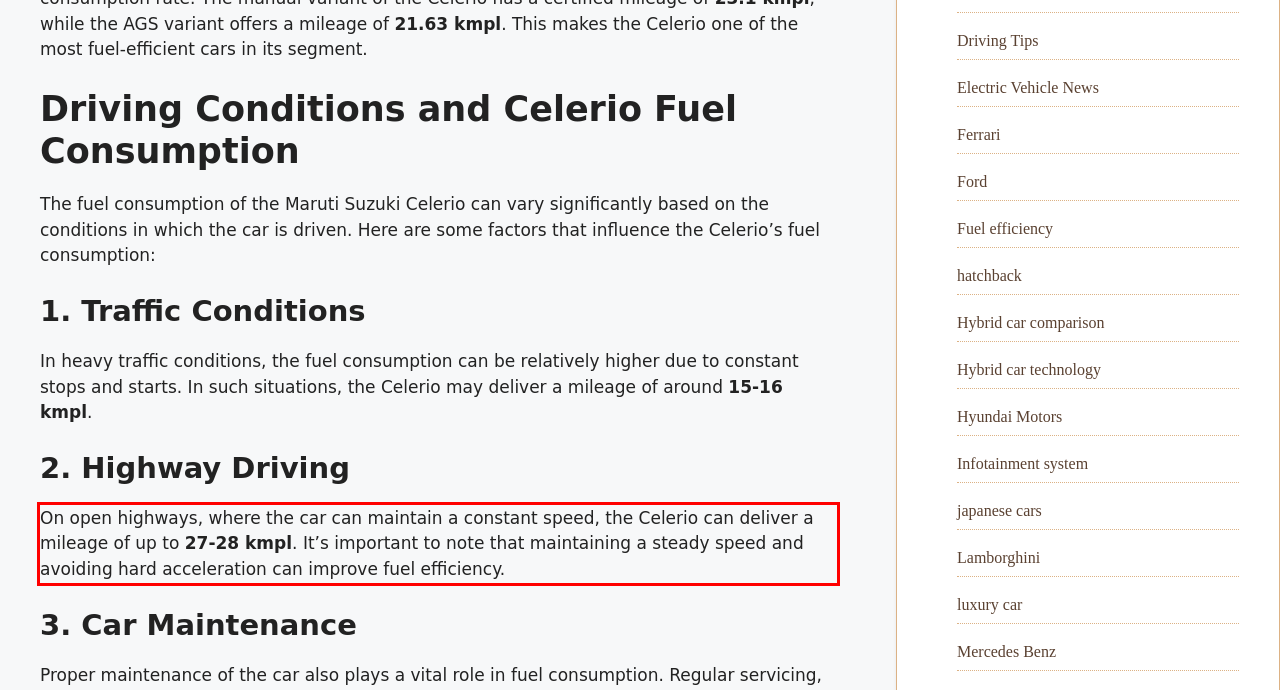Please use OCR to extract the text content from the red bounding box in the provided webpage screenshot.

On open highways, where the car can maintain a constant speed, the Celerio can deliver a mileage of up to 27-28 kmpl. It’s important to note that maintaining a steady speed and avoiding hard acceleration can improve fuel efficiency.